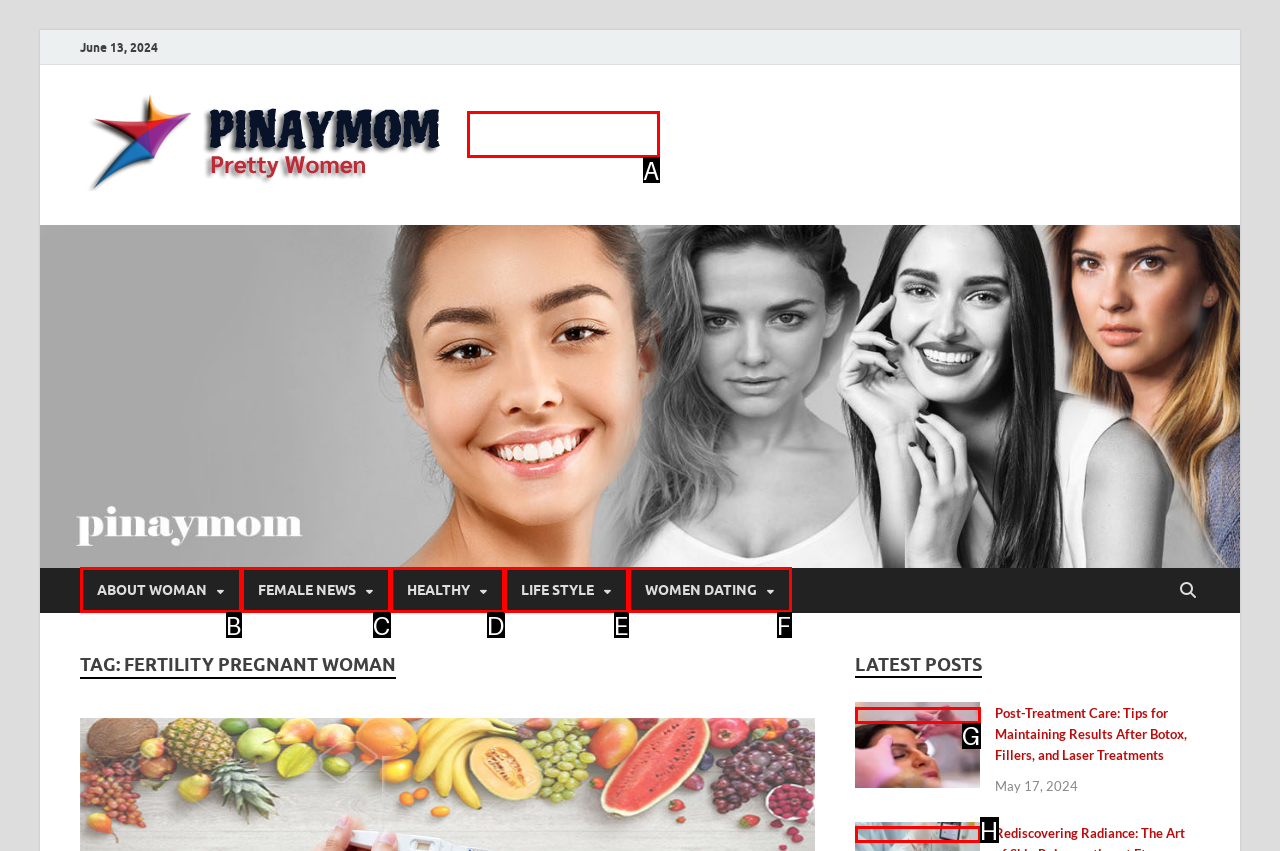Identify the HTML element that corresponds to the following description: About Woman Provide the letter of the best matching option.

B